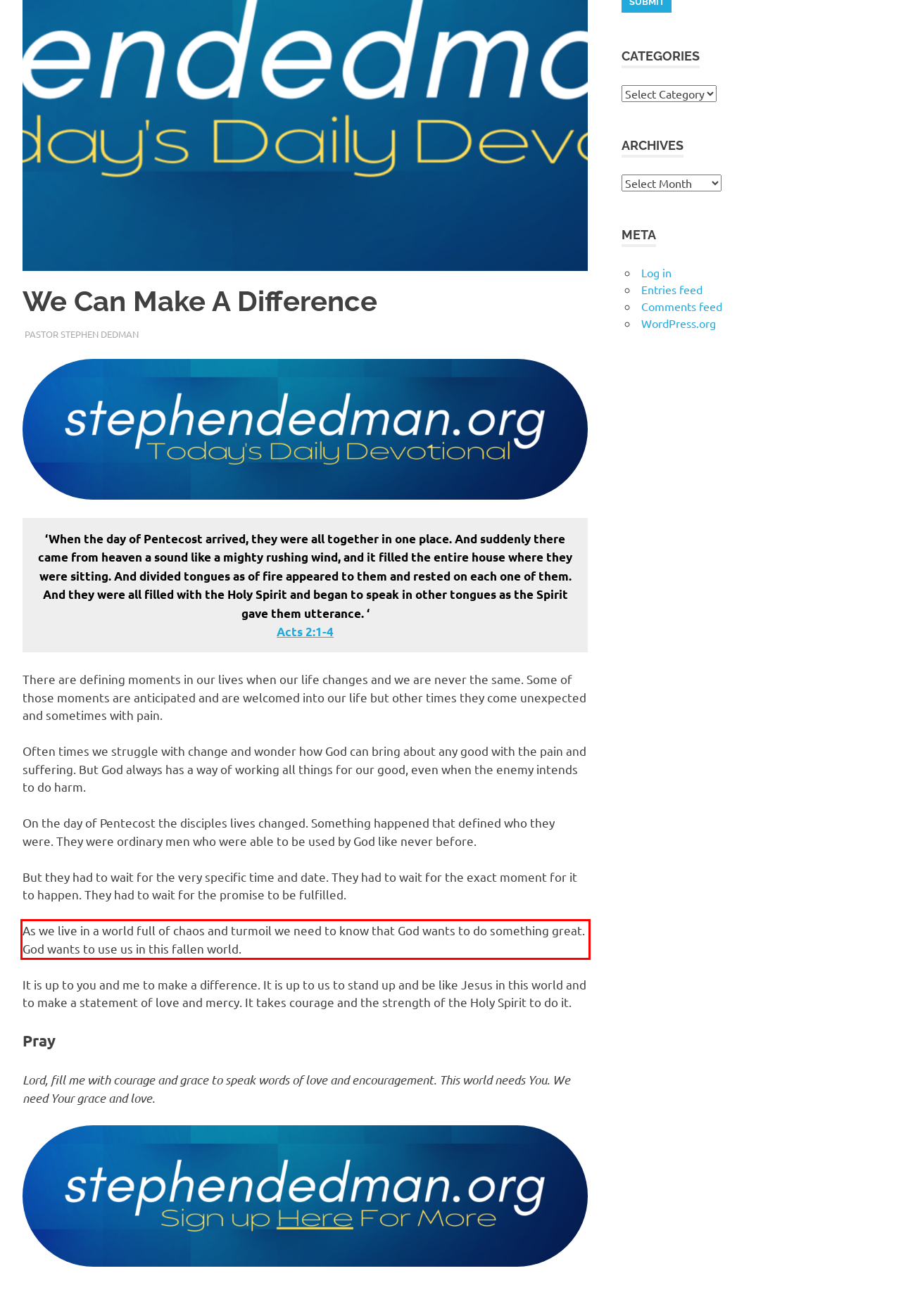Please identify the text within the red rectangular bounding box in the provided webpage screenshot.

As we live in a world full of chaos and turmoil we need to know that God wants to do something great. God wants to use us in this fallen world.